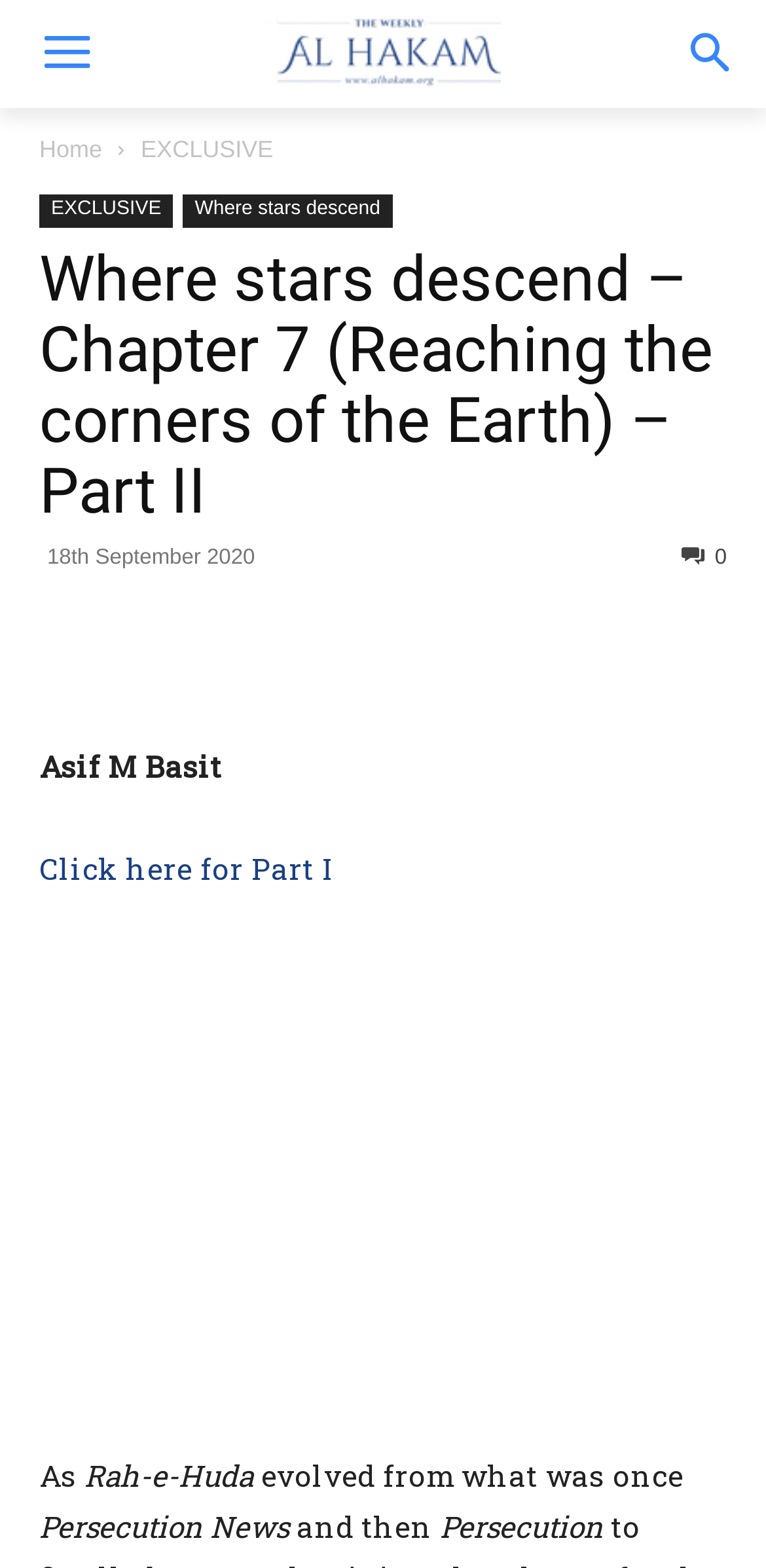What is the author's name?
Using the information from the image, answer the question thoroughly.

I determined this by looking at the static text element with the description 'Asif M Basit' at a bounding box of [0.051, 0.476, 0.29, 0.501].